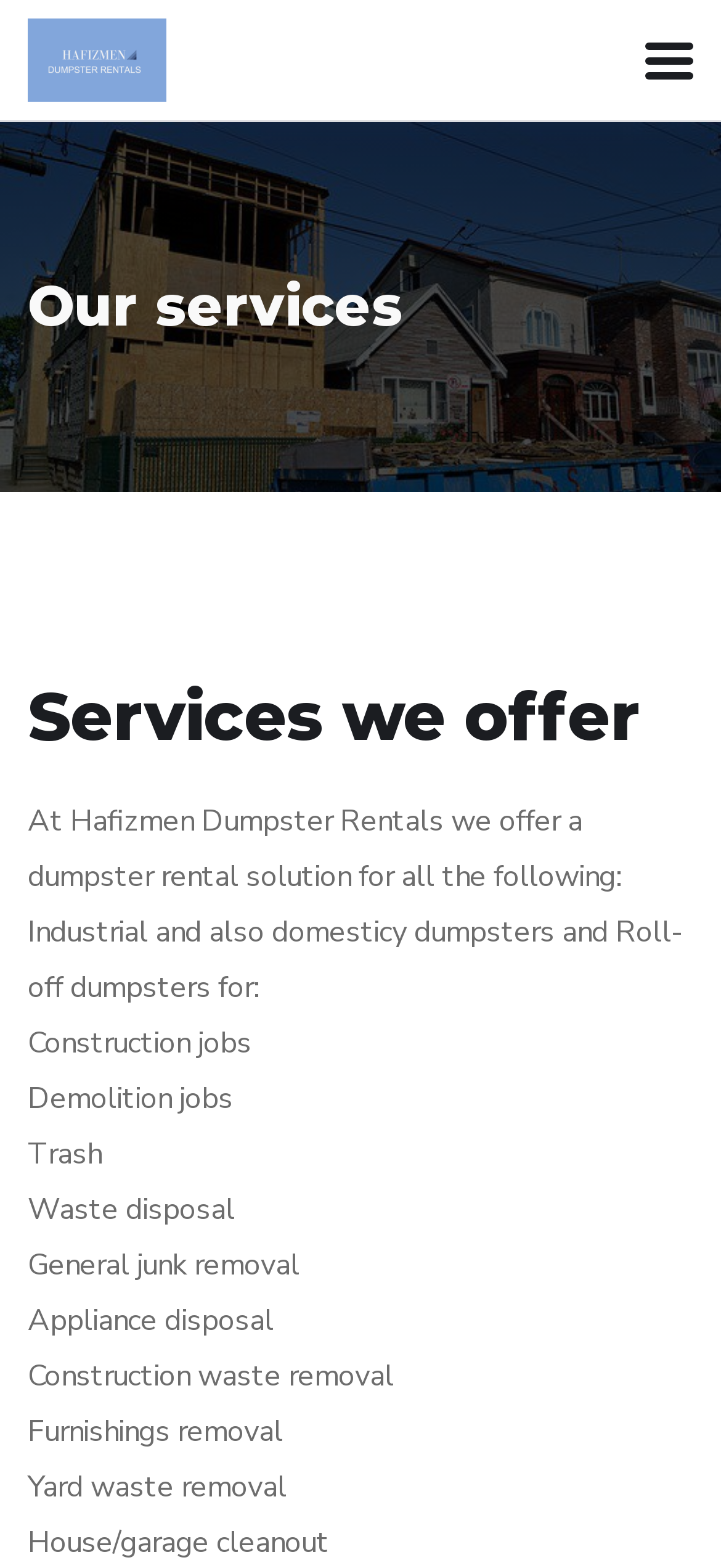Using the information from the screenshot, answer the following question thoroughly:
How many types of jobs does Hafizmen Dumpster Rentals provide services for?

By analyzing the webpage, I found that Hafizmen Dumpster Rentals provides services for 9 types of jobs, including construction jobs, demolition jobs, trash, waste disposal, general junk removal, appliance disposal, construction waste removal, furnishings removal, and yard waste removal.